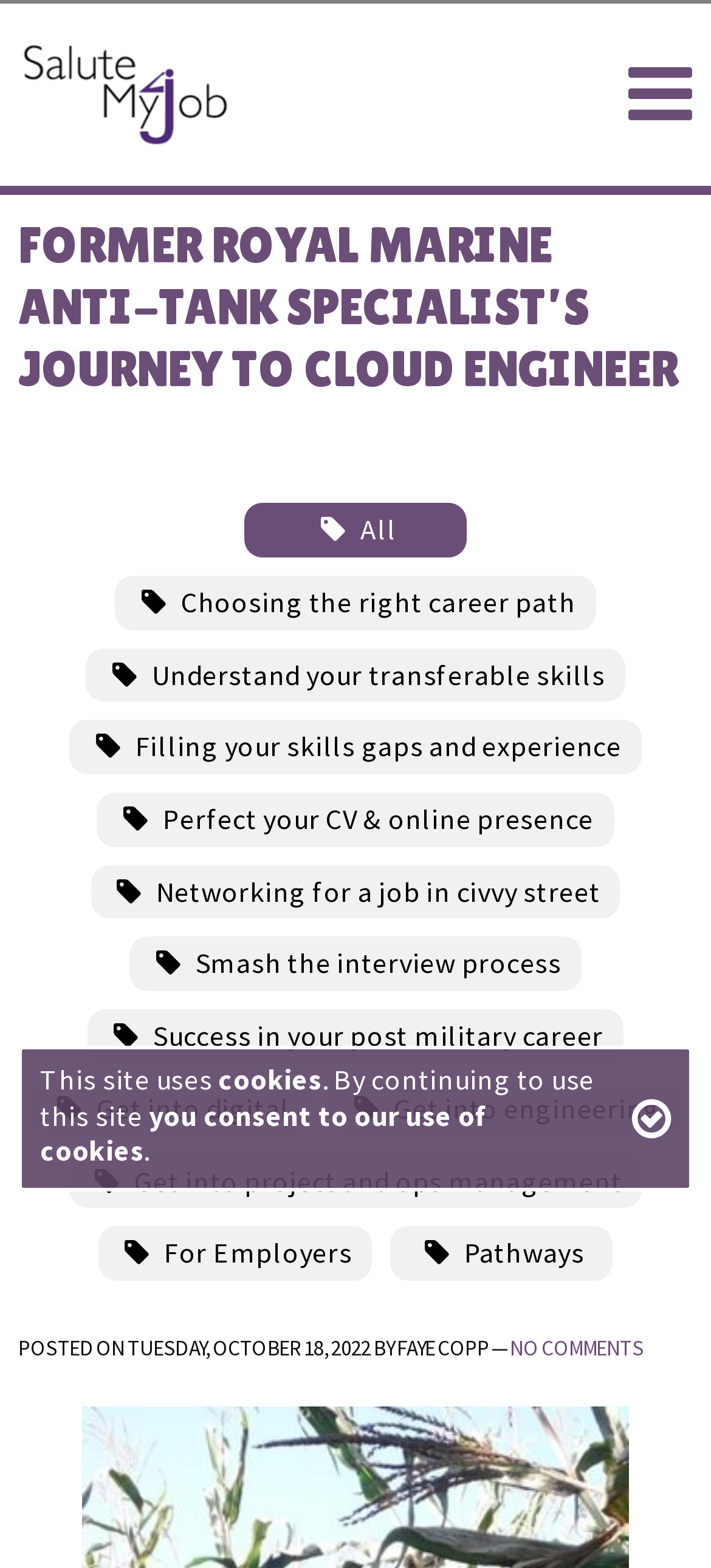What is the name of the website?
Look at the image and construct a detailed response to the question.

I determined the name of the website by looking at the top-left corner of the webpage, where I found a logo and a link with the text 'SaluteMyJob'.